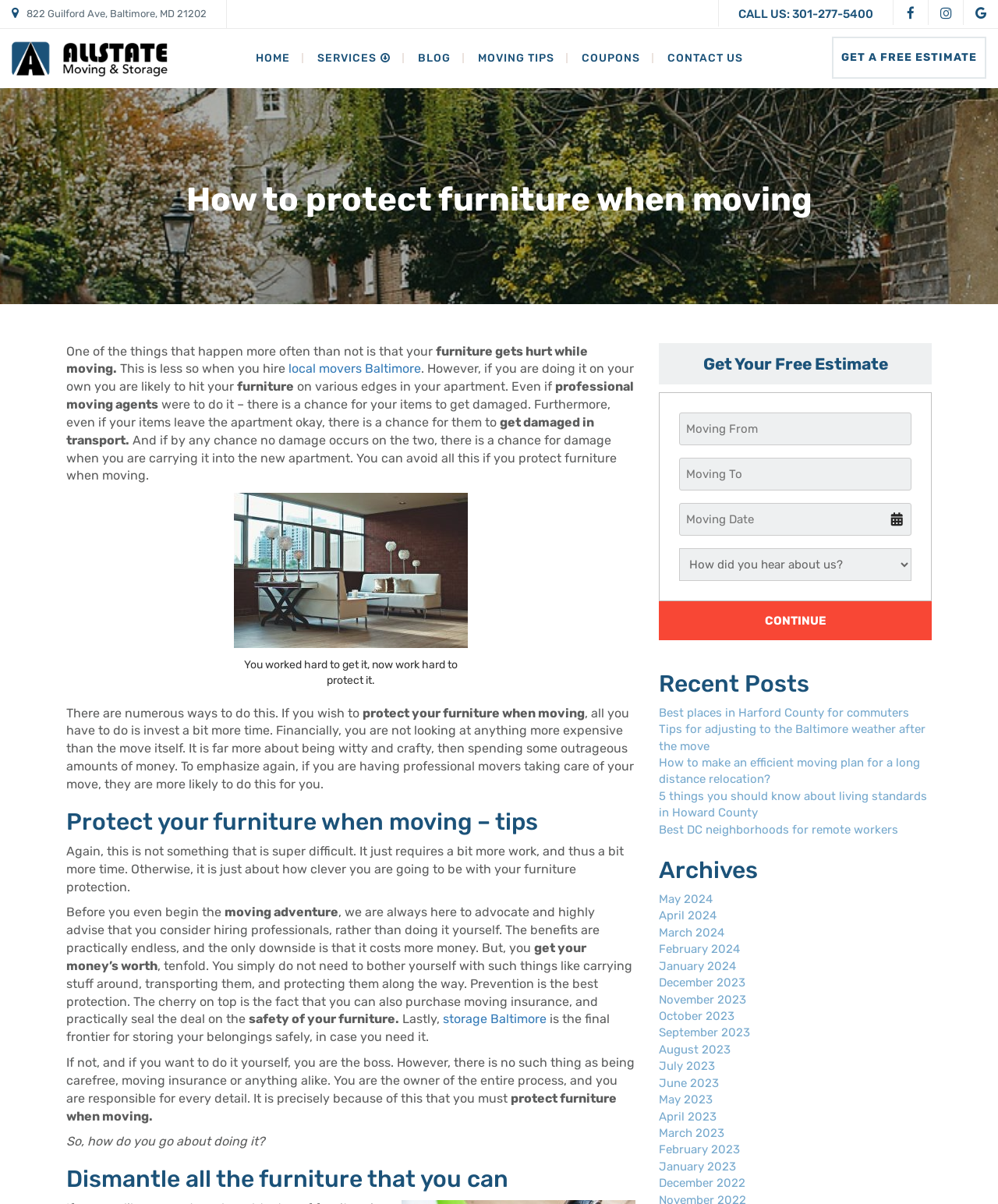Provide a comprehensive caption for the webpage.

This webpage is about protecting furniture when moving, specifically focusing on tips and tricks for doing so. At the top of the page, there is a heading that reads "How to protect furniture when moving" and an address "822 Guilford Ave, Baltimore, MD 21202" is displayed. Below this, there is a call-to-action button "GET A FREE ESTIMATE" and a navigation menu with links to "HOME", "SERVICES", "BLOG", "MOVING TIPS", "COUPONS", and "CONTACT US".

The main content of the page is divided into sections, each with a heading. The first section discusses the importance of protecting furniture when moving, highlighting the potential risks of damage during transportation. The text explains that even professional movers can cause damage, but with proper protection, the risk can be minimized.

The next section provides tips on how to protect furniture when moving, emphasizing the need for careful planning and preparation. The text suggests dismantling furniture, using protective materials, and being mindful of the moving process.

Throughout the page, there are several links to related articles, such as "Best places in Harford County for commuters" and "Tips for adjusting to the Baltimore weather after the move". There is also a section for recent posts and archives, listing links to previous articles.

At the bottom of the page, there is a form to request a free estimate, with input fields for name, email, phone number, and moving details. A "CONTINUE" button is located below the form.

There are several images on the page, including a logo for "Allstate Moving and Storage Maryland" and a figure with a caption "You worked hard to get it, now work hard to protect it."